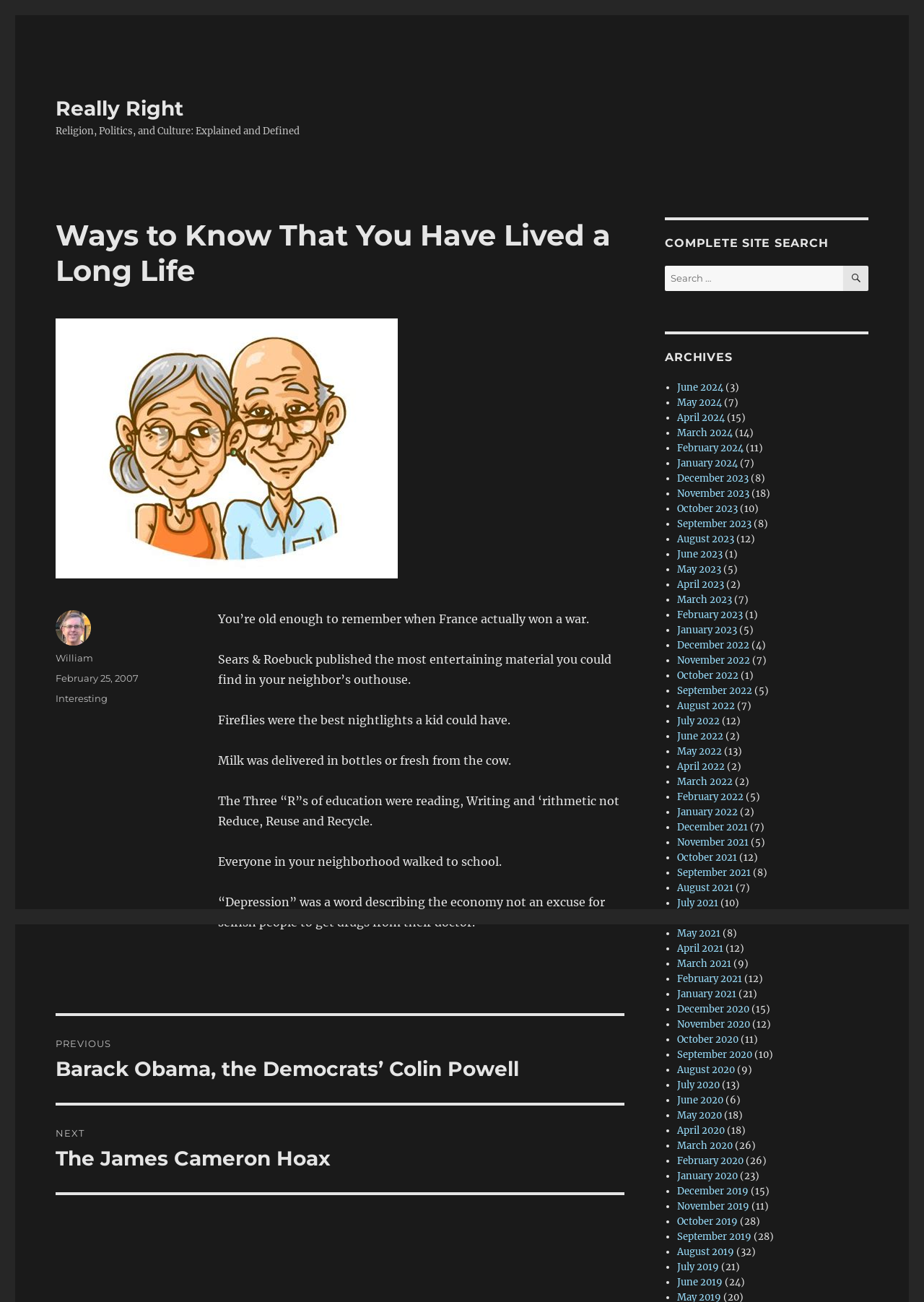What is the date of the post?
Based on the image, answer the question with as much detail as possible.

The date of the post can be found in the footer section of the webpage, where it says 'Posted on' followed by a link 'February 25, 2007'.